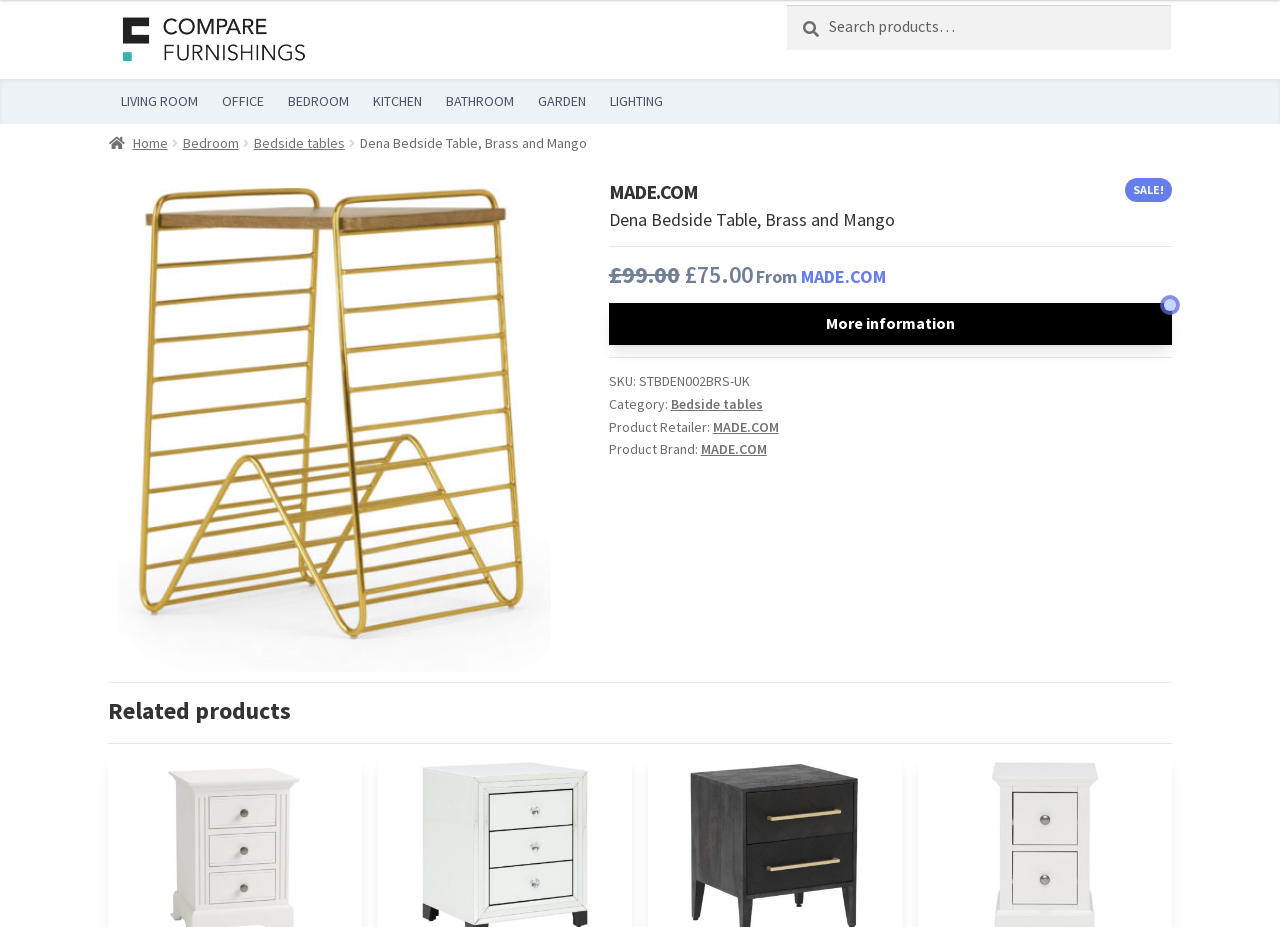Find the bounding box coordinates corresponding to the UI element with the description: "alt="Compare Furnishings logo"". The coordinates should be formatted as [left, top, right, bottom], with values as floats between 0 and 1.

[0.085, 0.0, 0.249, 0.085]